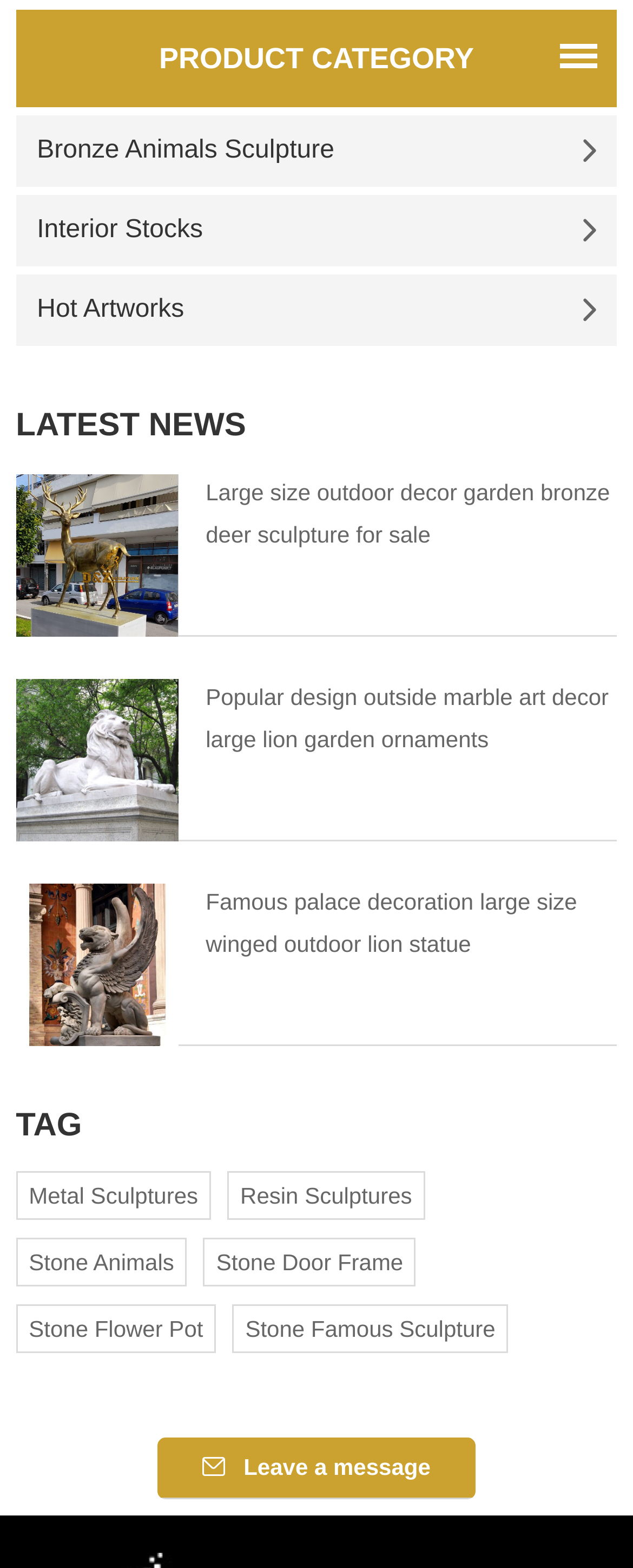How many images are there on the page?
Look at the image and answer the question using a single word or phrase.

3